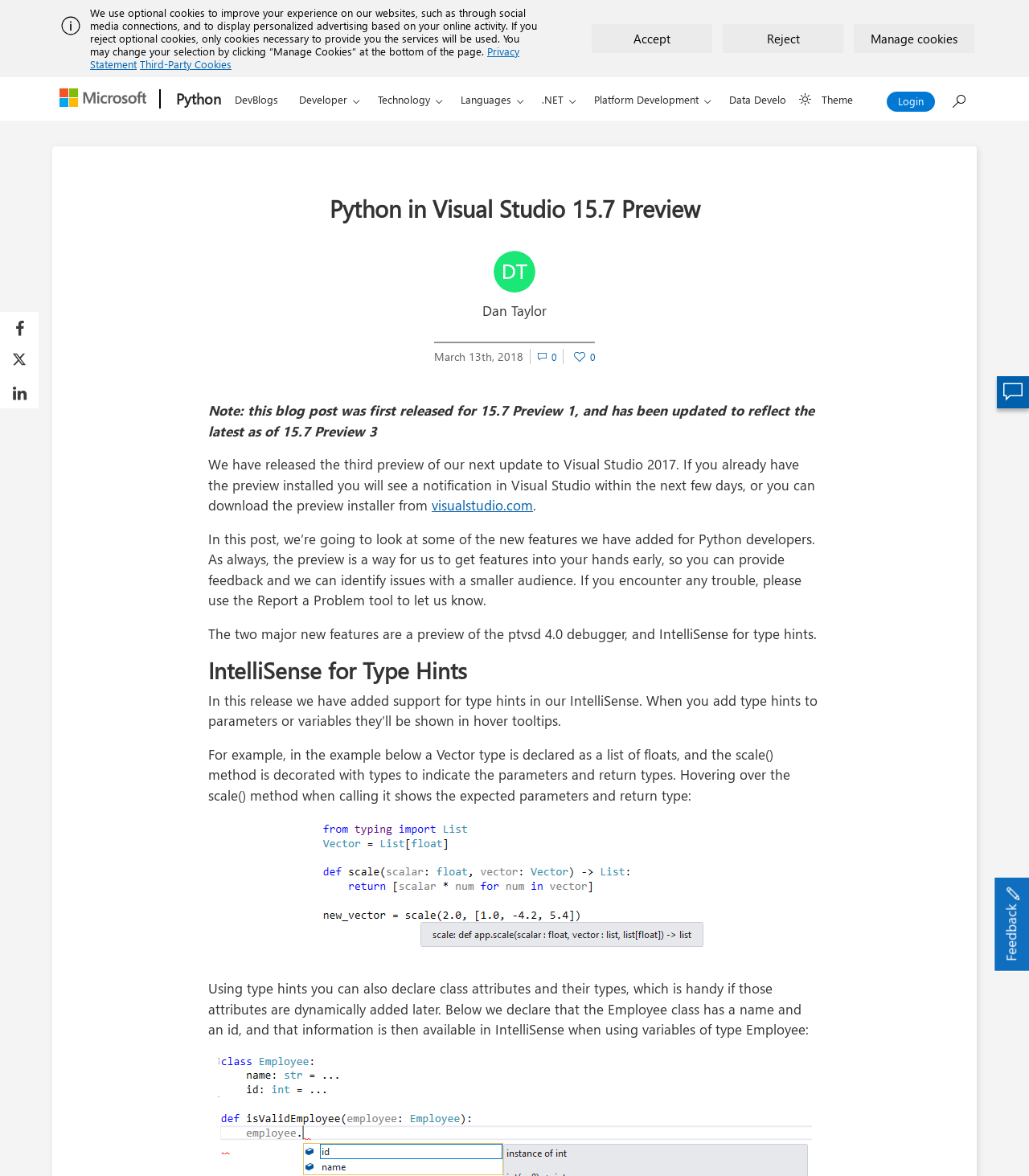What is the theme selection option?
Look at the image and respond with a one-word or short-phrase answer.

Light or dark theme